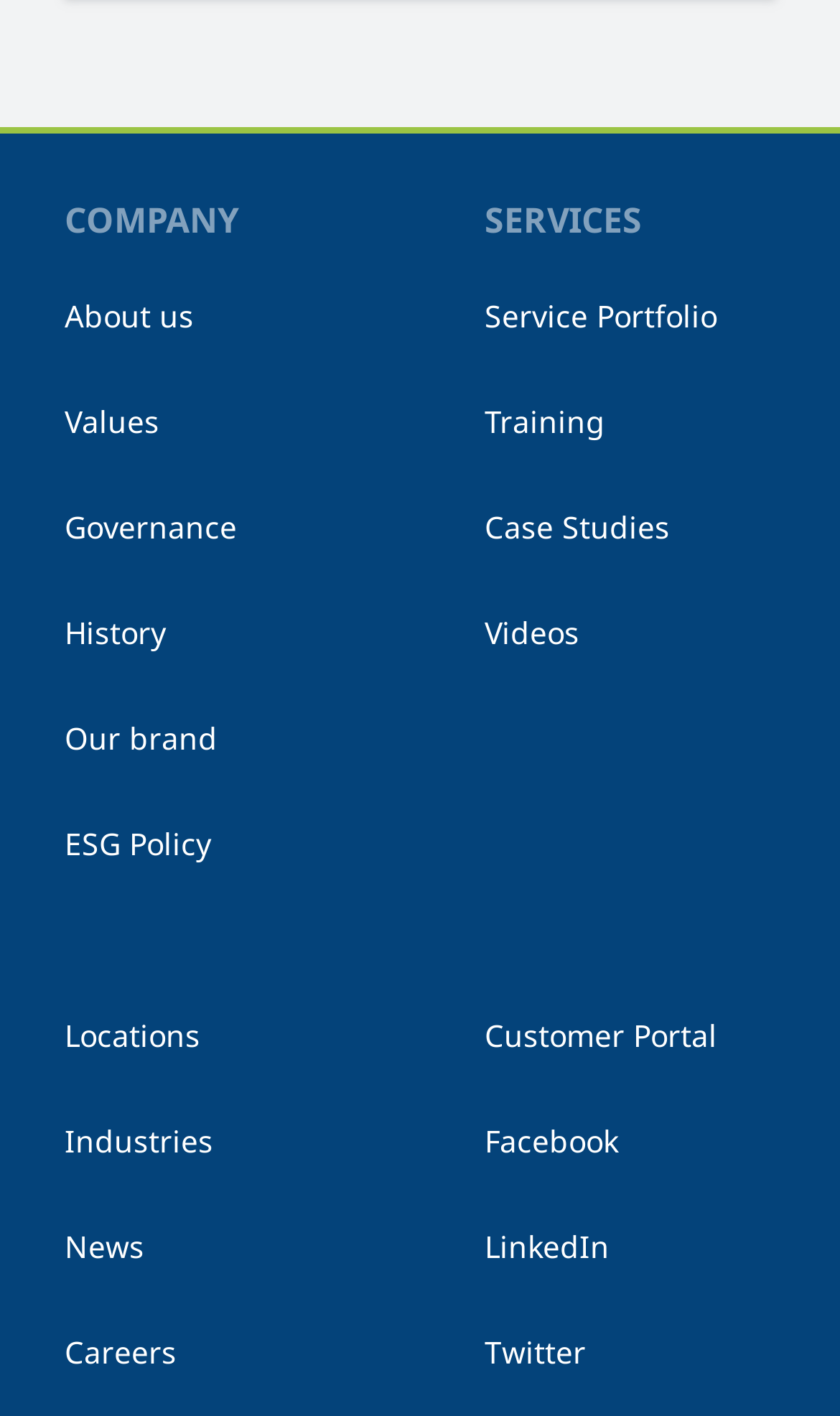Could you locate the bounding box coordinates for the section that should be clicked to accomplish this task: "Explore the article on LGBTQ+ couples counseling".

None